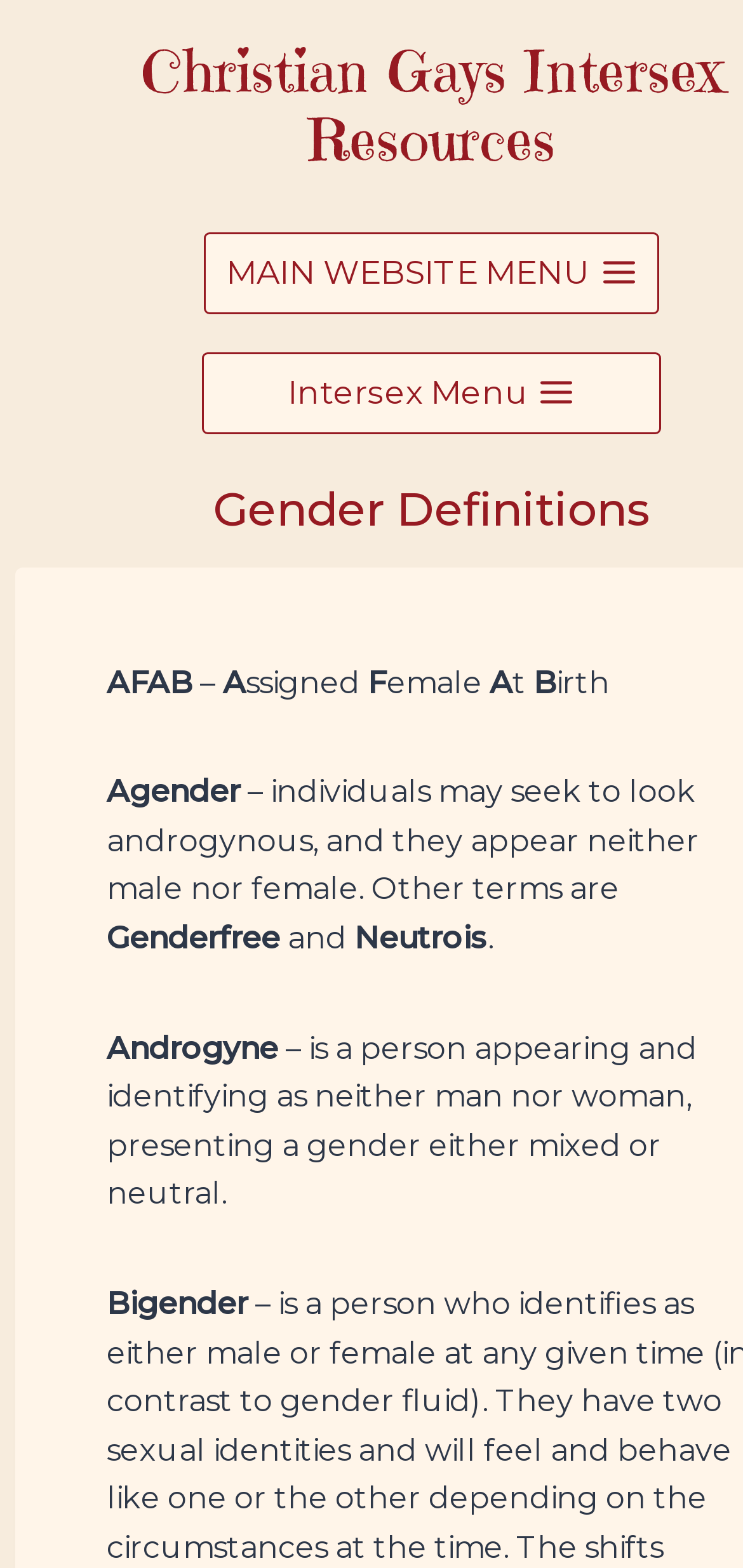What is the term for individuals who appear neither male nor female?
Look at the image and answer with only one word or phrase.

Androgyne